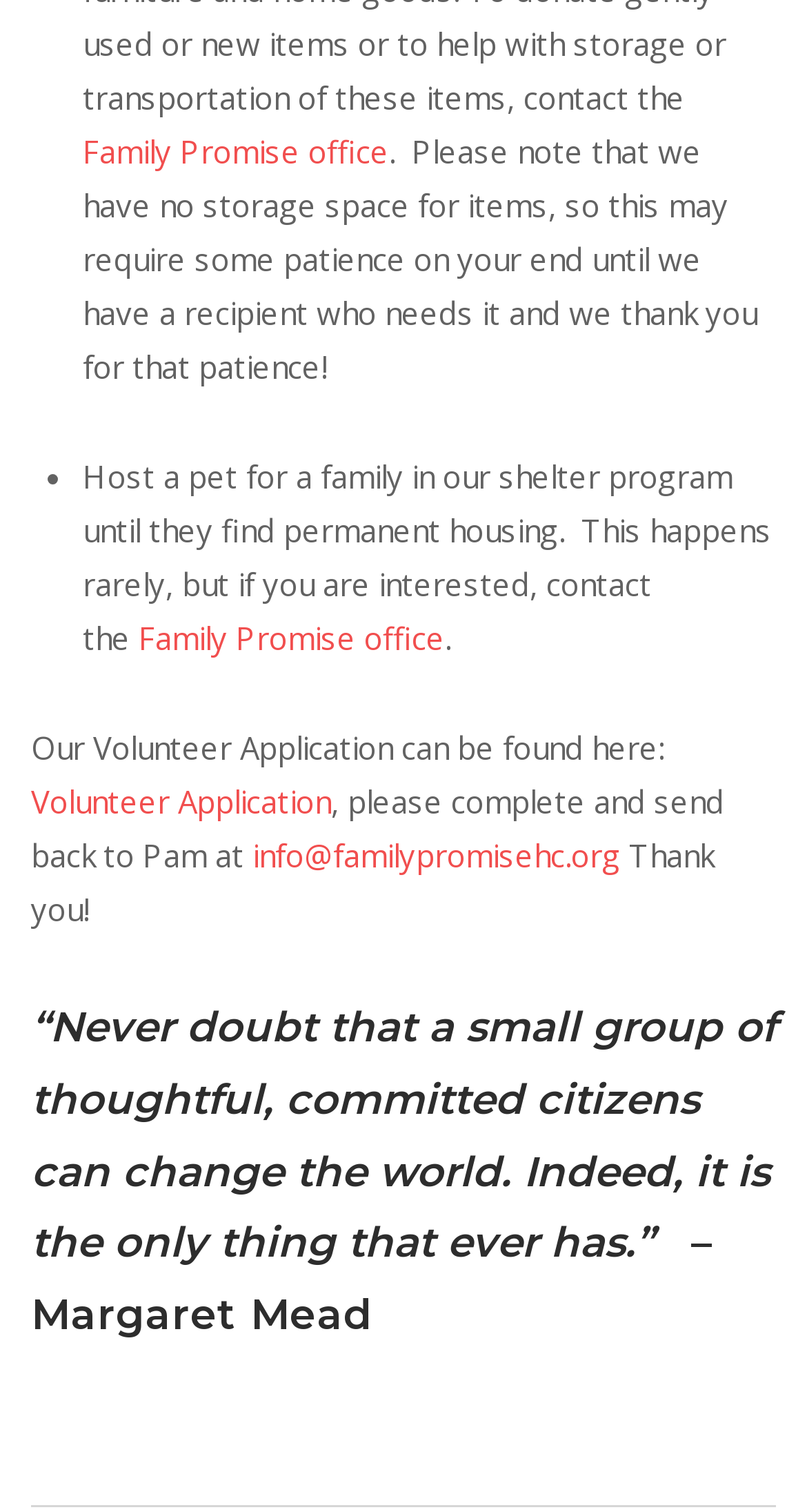Find the bounding box of the web element that fits this description: "info@familypromisehc.org".

[0.313, 0.552, 0.769, 0.58]